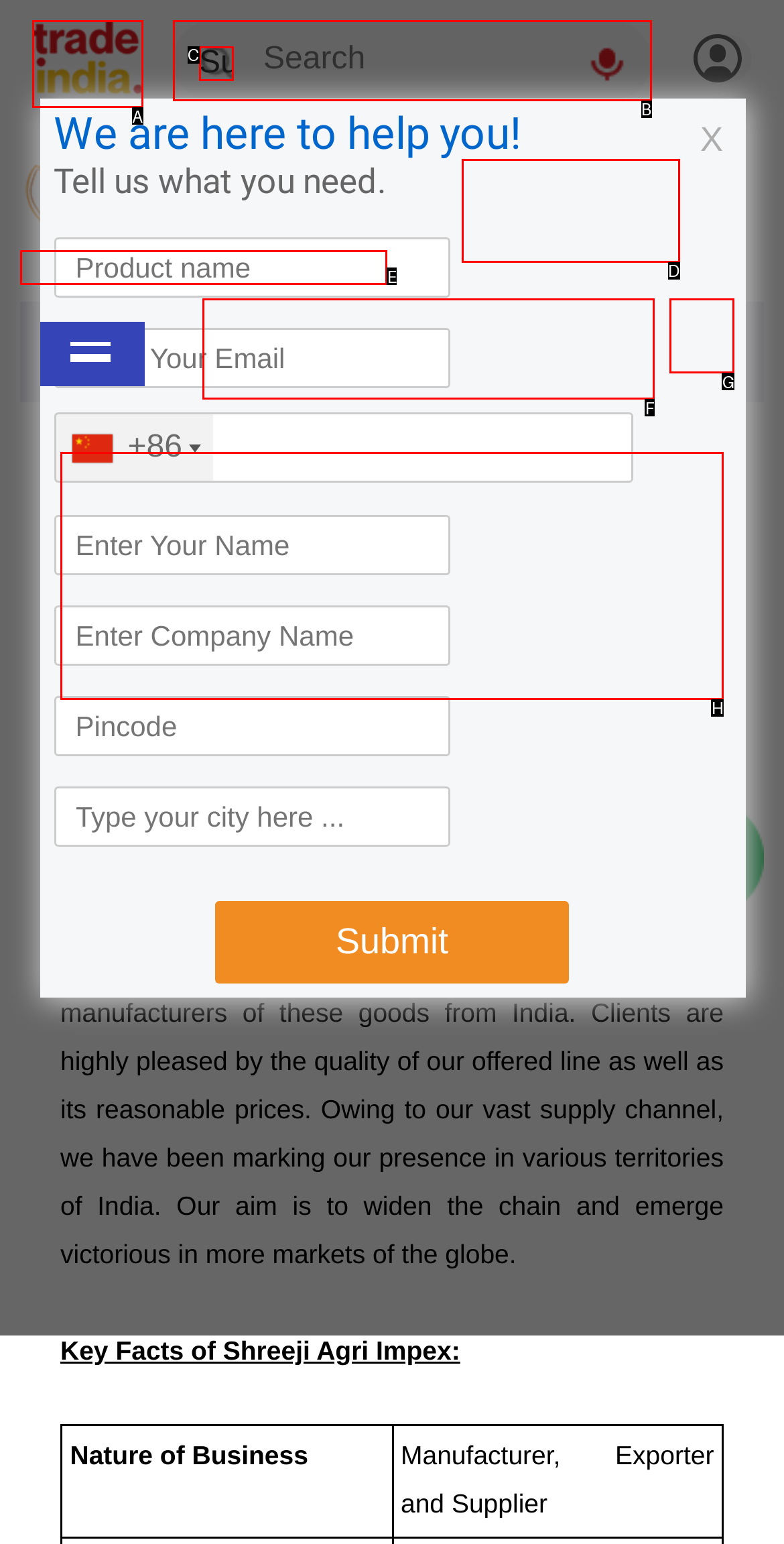Which lettered option should I select to achieve the task: View company profile according to the highlighted elements in the screenshot?

H